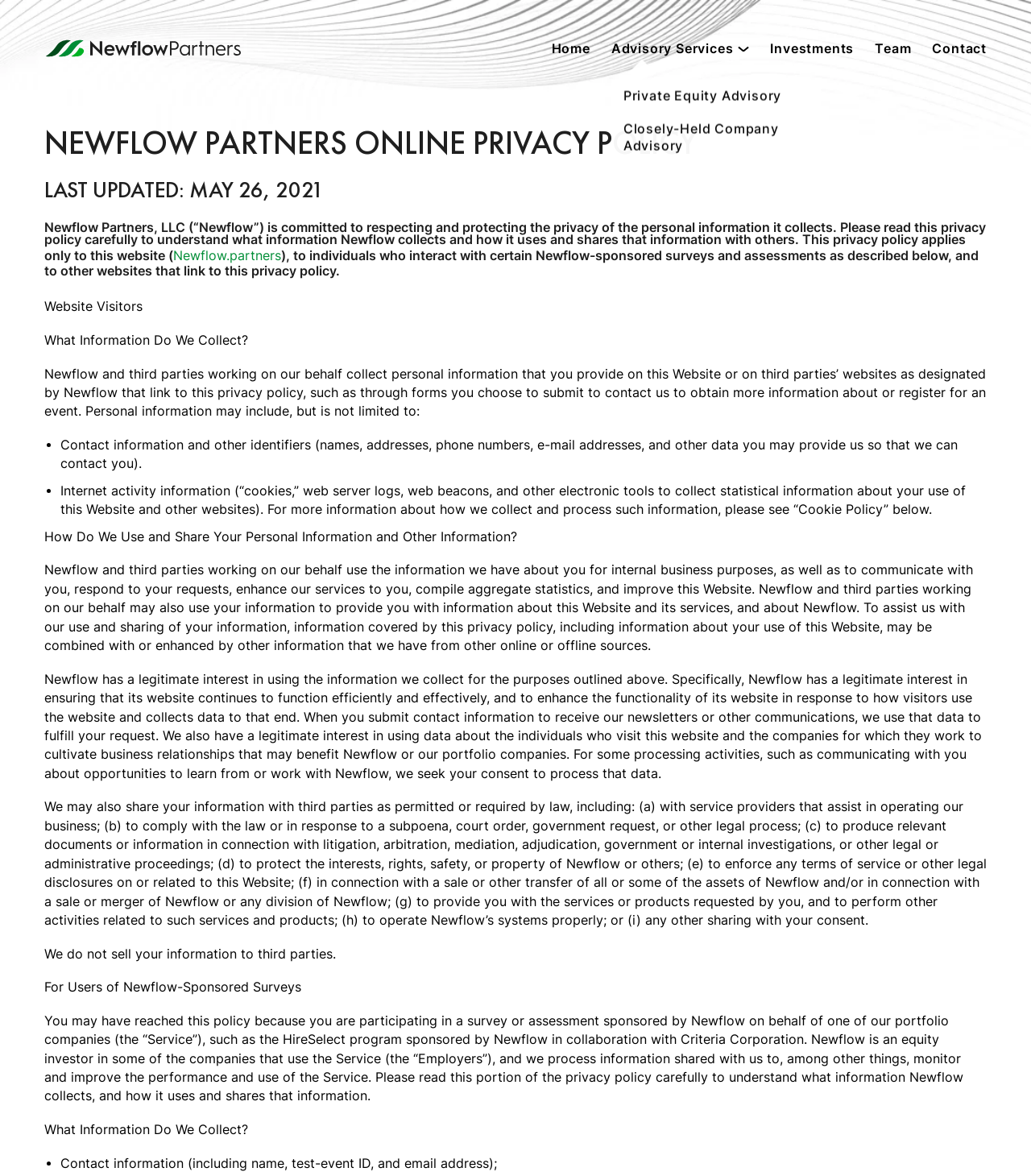What is the name of the company described in this webpage?
Observe the image and answer the question with a one-word or short phrase response.

Newflow Partners